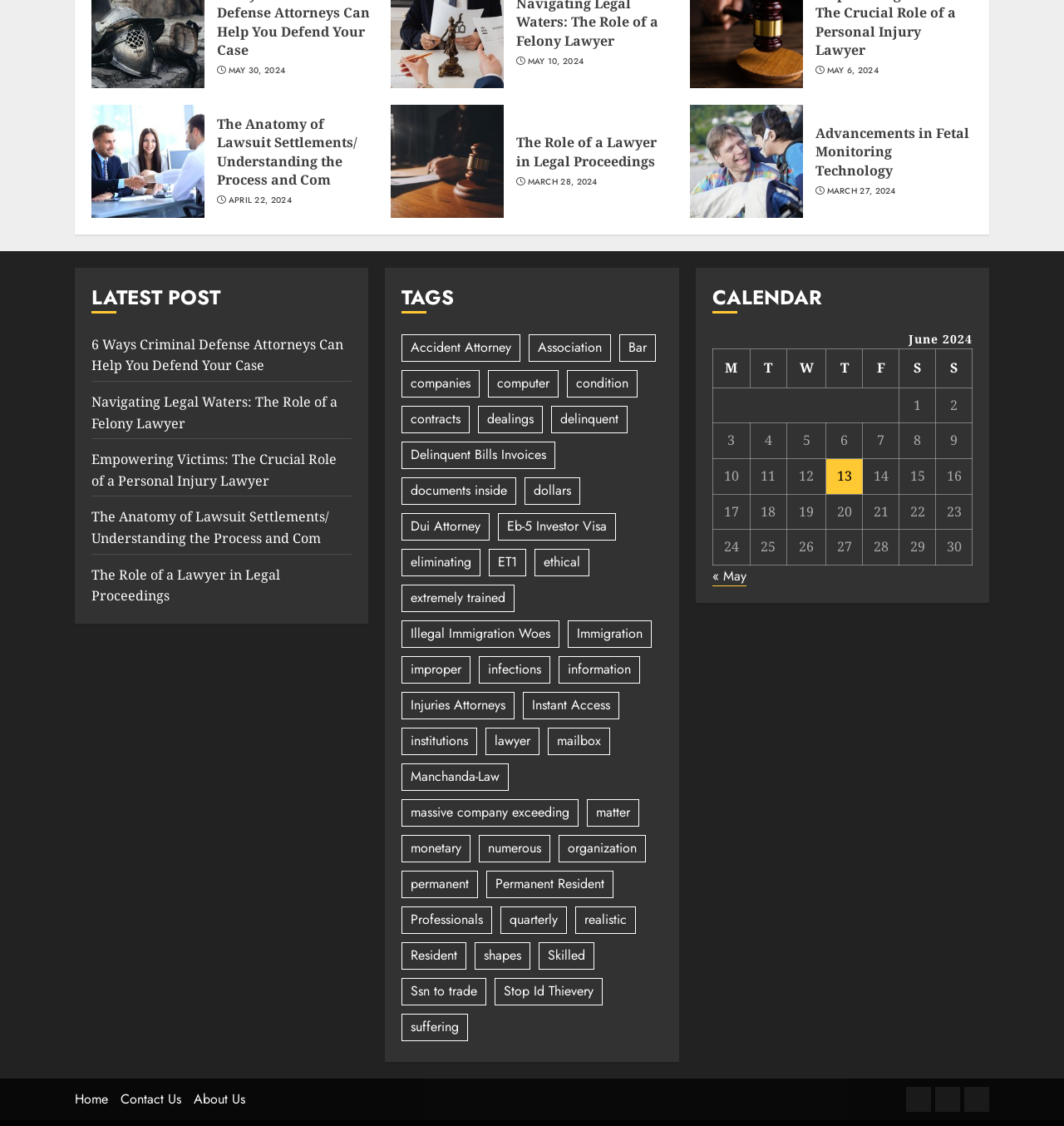For the following element description, predict the bounding box coordinates in the format (top-left x, top-left y, bottom-right x, bottom-right y). All values should be floating point numbers between 0 and 1. Description: About Us

[0.906, 0.965, 0.93, 0.987]